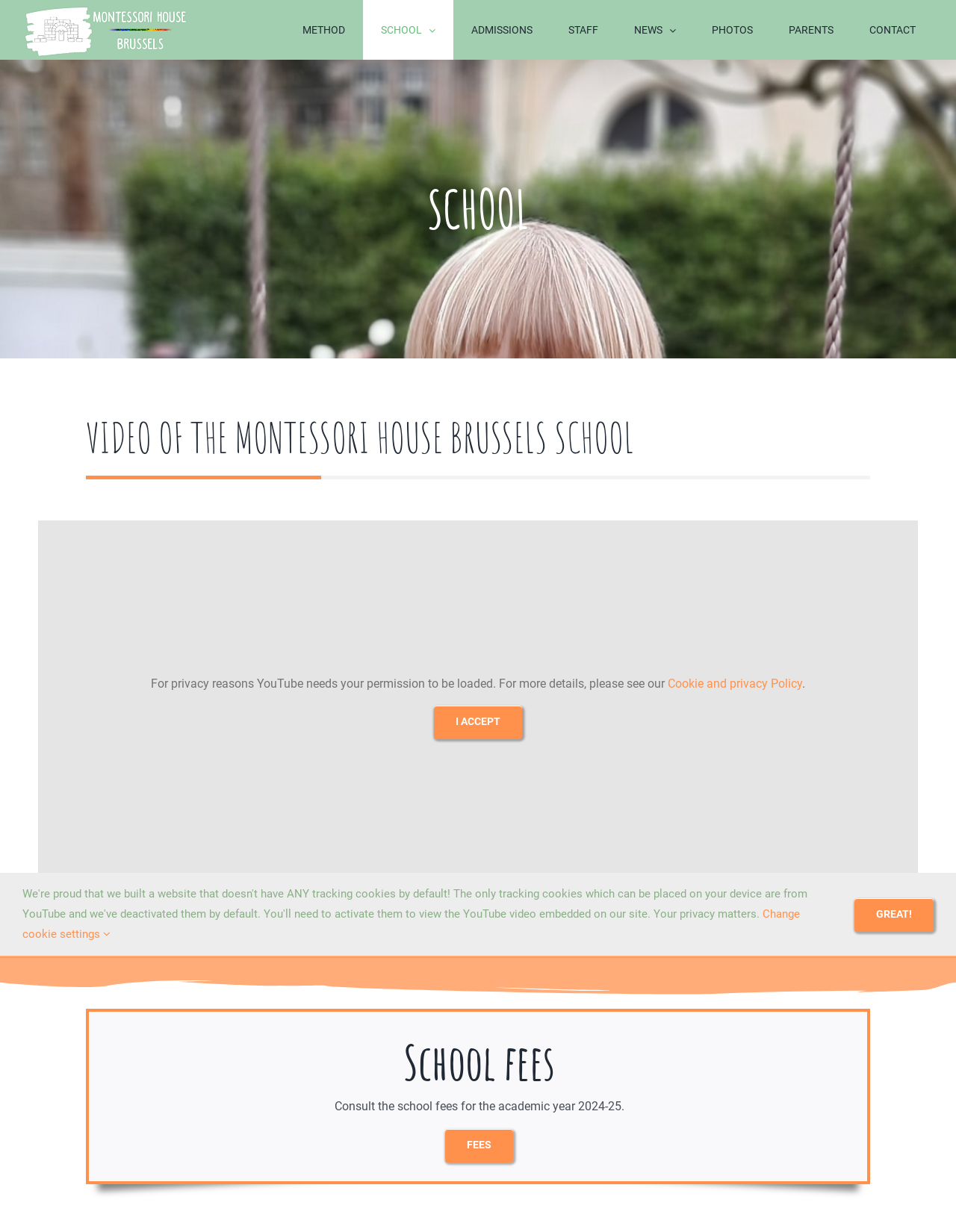Determine the bounding box coordinates for the clickable element required to fulfill the instruction: "Go to the METHOD page". Provide the coordinates as four float numbers between 0 and 1, i.e., [left, top, right, bottom].

[0.298, 0.0, 0.38, 0.048]